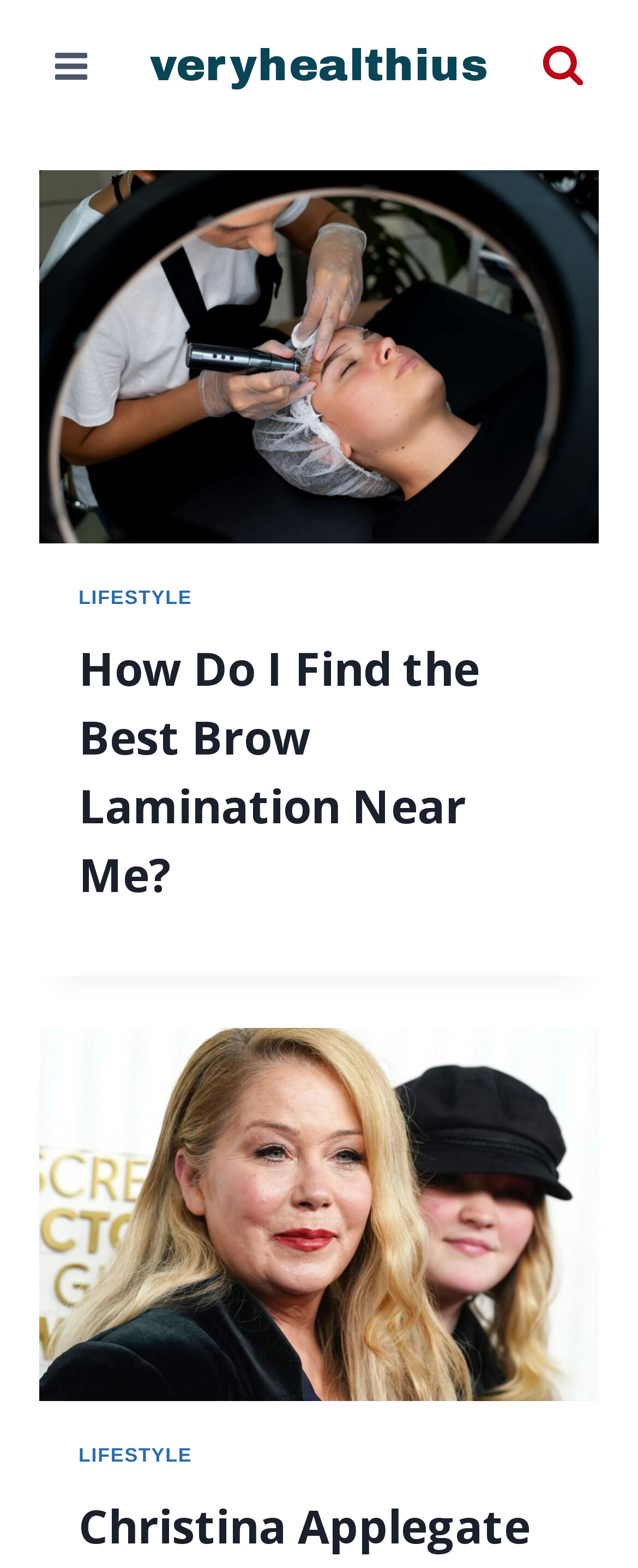What is the name of the person mentioned in the second link?
Please provide a single word or phrase answer based on the image.

Christina Applegate